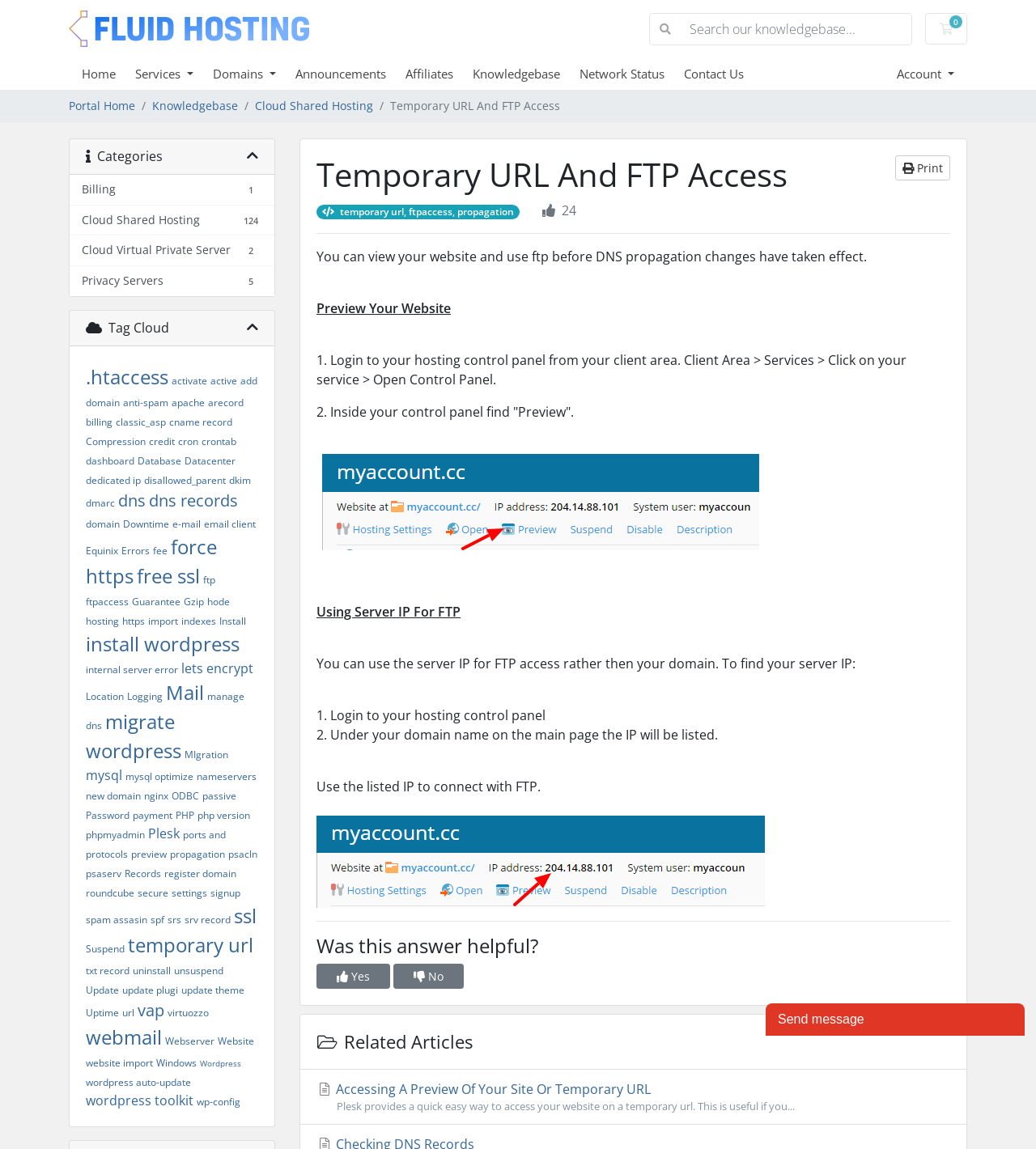What is the purpose of the search box?
Analyze the image and deliver a detailed answer to the question.

I inferred the purpose of the search box by its location at the top of the webpage and its placeholder text 'Search our knowledgebase...'. This suggests that the search box is intended for users to search for specific topics or keywords within the knowledgebase.